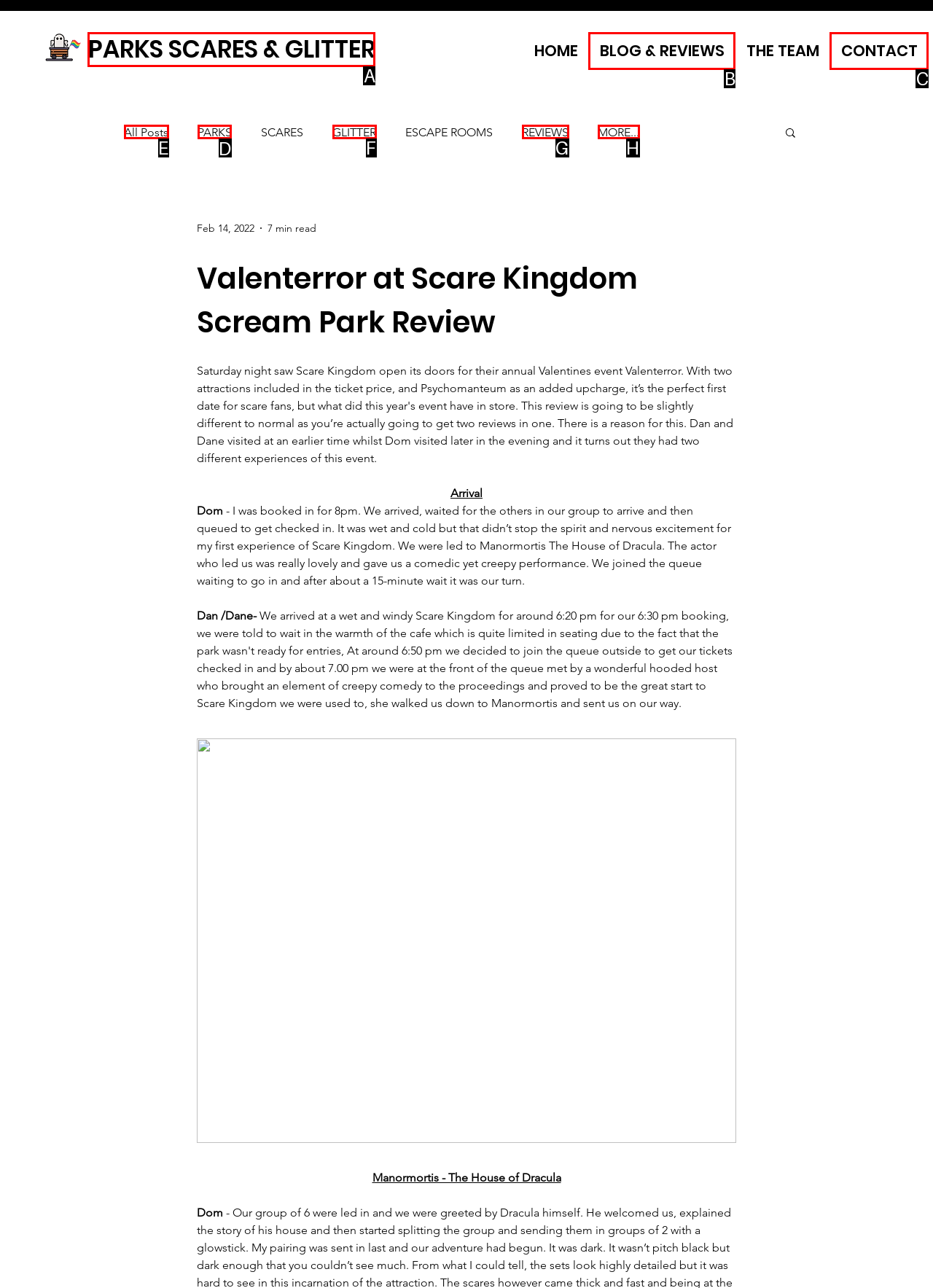Identify the letter of the UI element I need to click to carry out the following instruction: View the 'PARKS' page

D